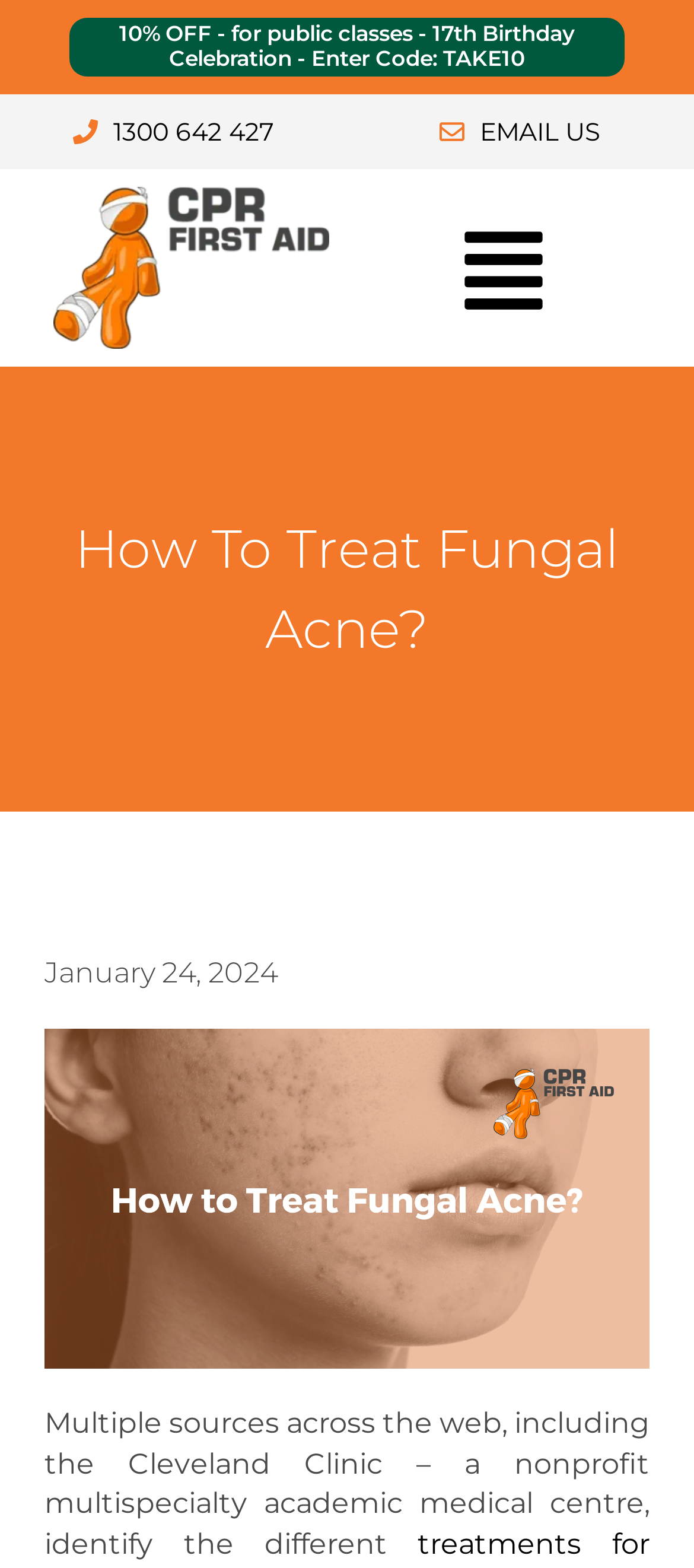Please answer the following question using a single word or phrase: 
What is the date of the latest article?

January 24, 2024